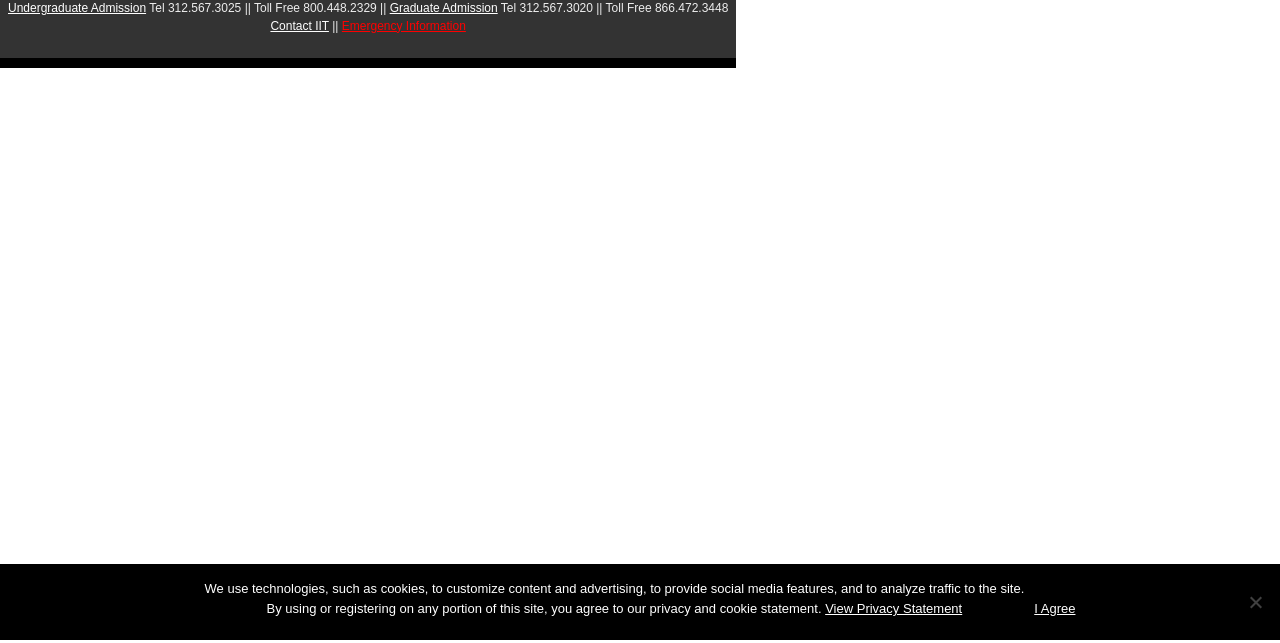Extract the bounding box coordinates for the HTML element that matches this description: "View Privacy Statement". The coordinates should be four float numbers between 0 and 1, i.e., [left, top, right, bottom].

[0.645, 0.935, 0.752, 0.958]